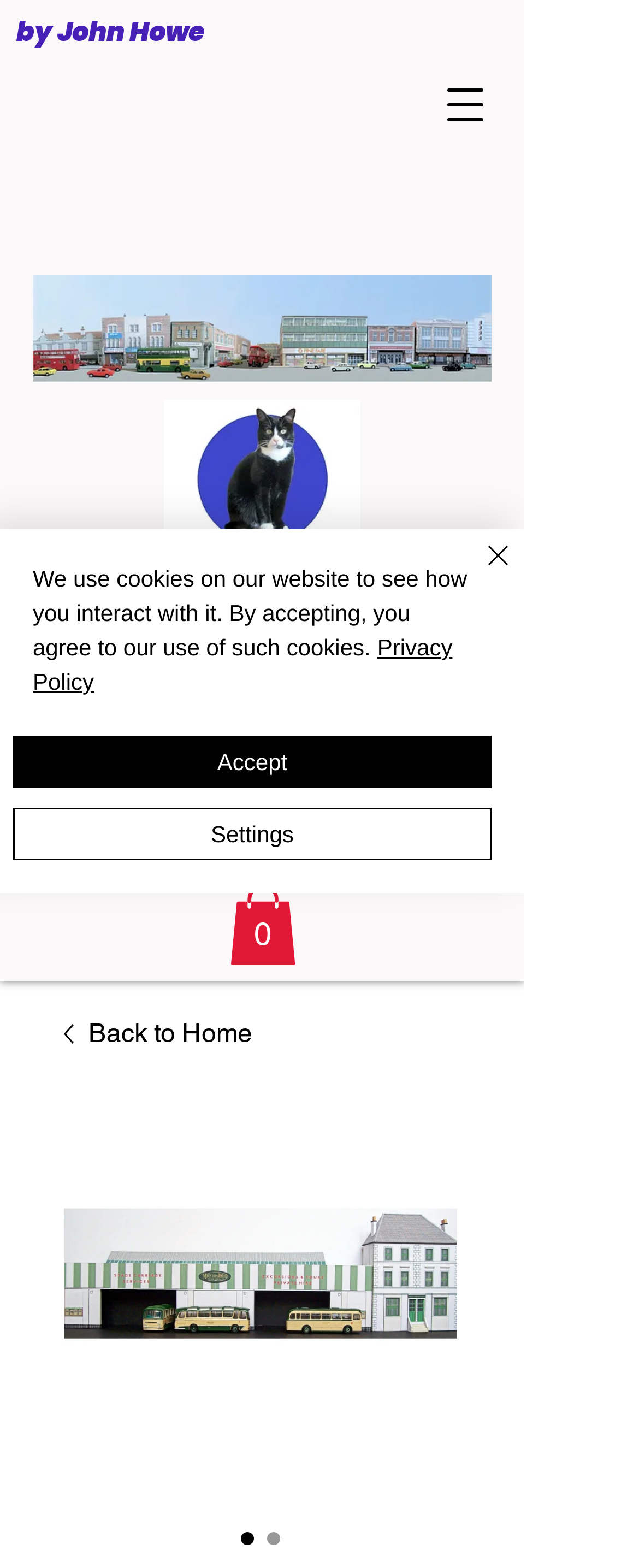Answer the following query concisely with a single word or phrase:
What is the text on the search box?

Search...